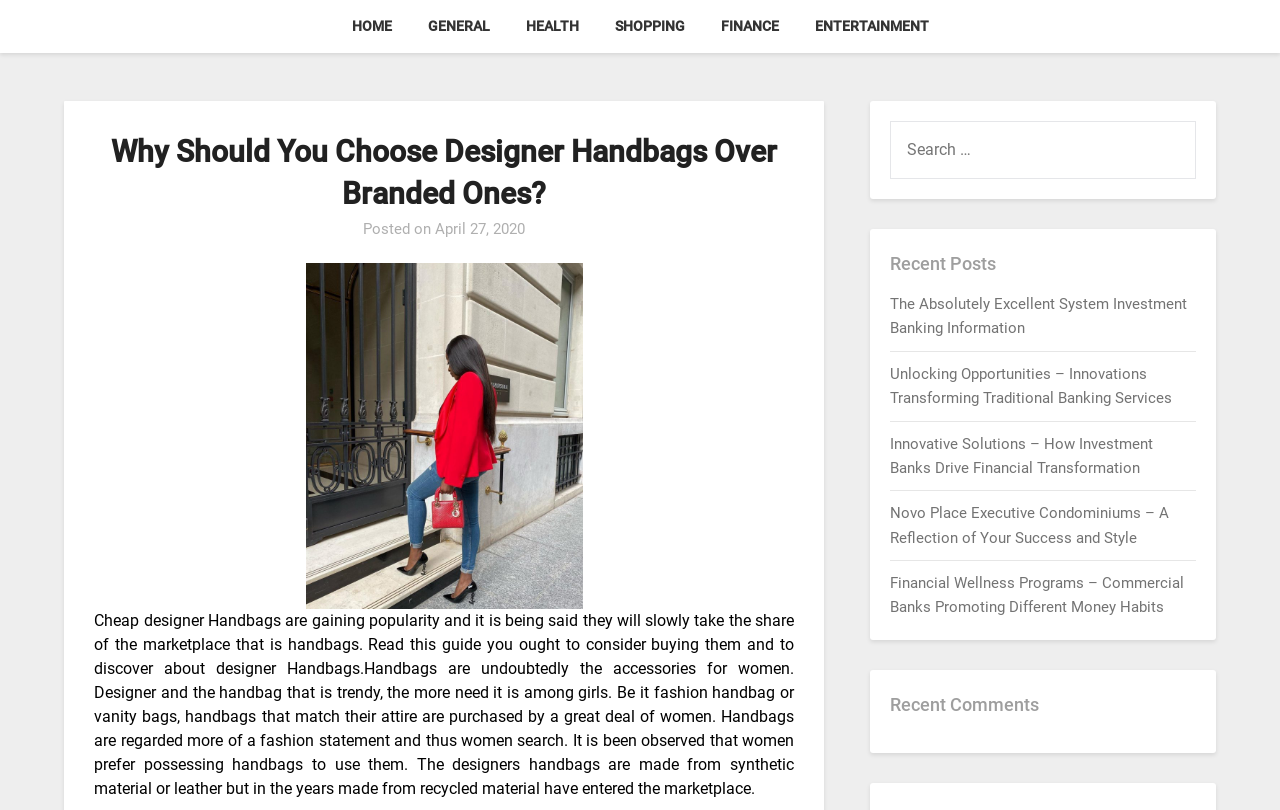Identify the bounding box coordinates of the clickable region to carry out the given instruction: "click on HOME link".

[0.262, 0.0, 0.318, 0.065]